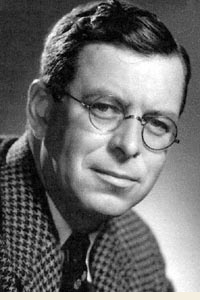What is the style of the photographic portrait?
Refer to the image and respond with a one-word or short-phrase answer.

Classic